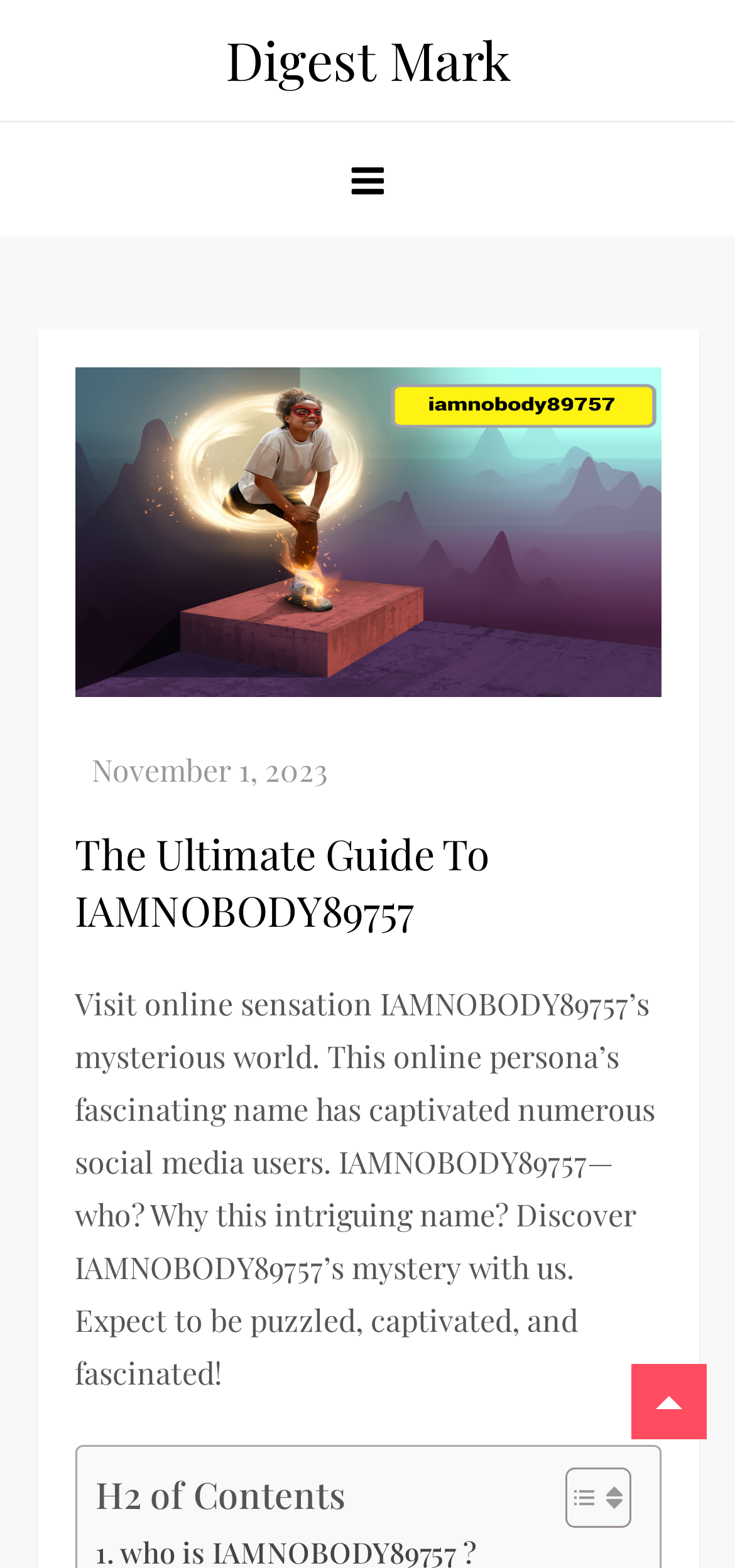For the element described, predict the bounding box coordinates as (top-left x, top-left y, bottom-right x, bottom-right y). All values should be between 0 and 1. Element description: parent_node: Skip to content

[0.859, 0.87, 0.962, 0.918]